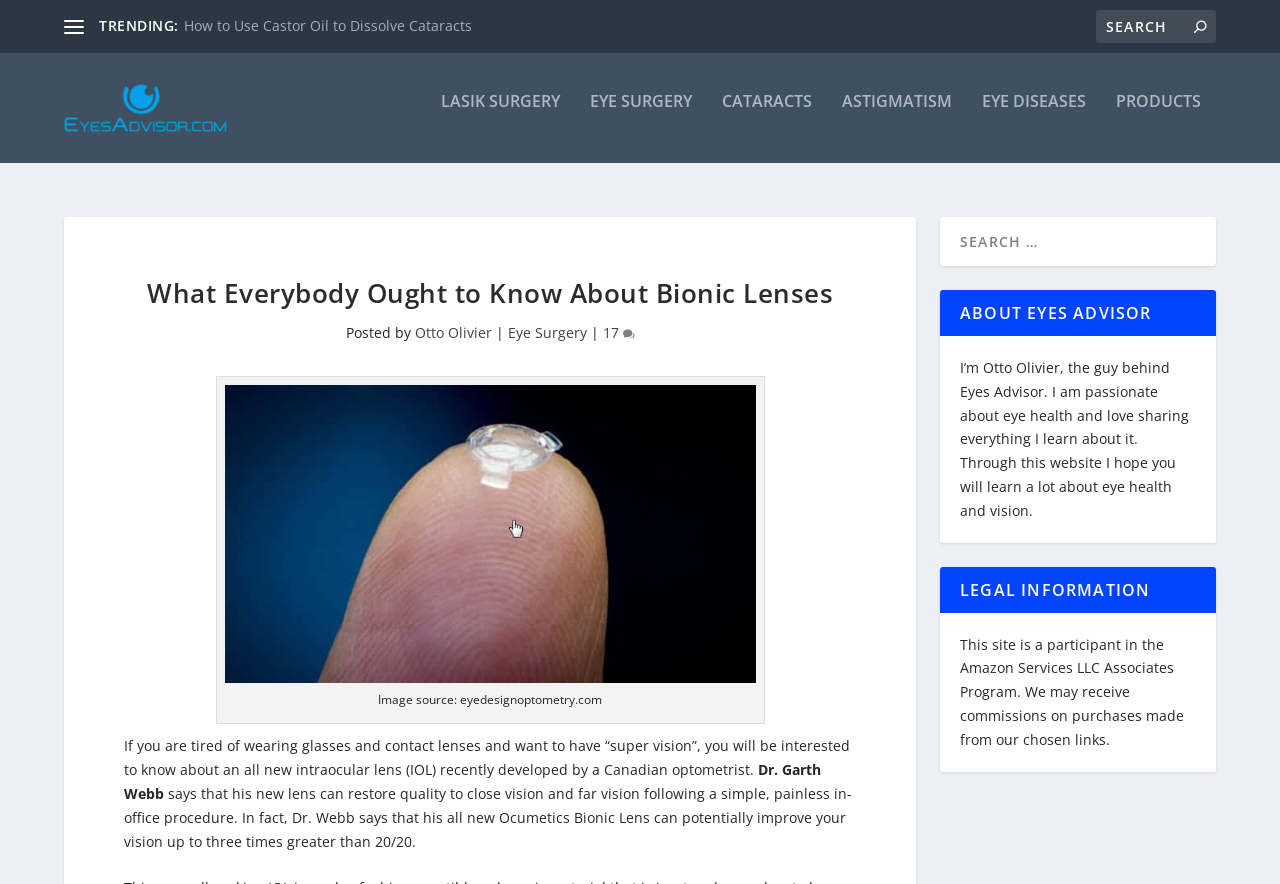Pinpoint the bounding box coordinates of the element to be clicked to execute the instruction: "visit the 'CONTACT US' page".

None